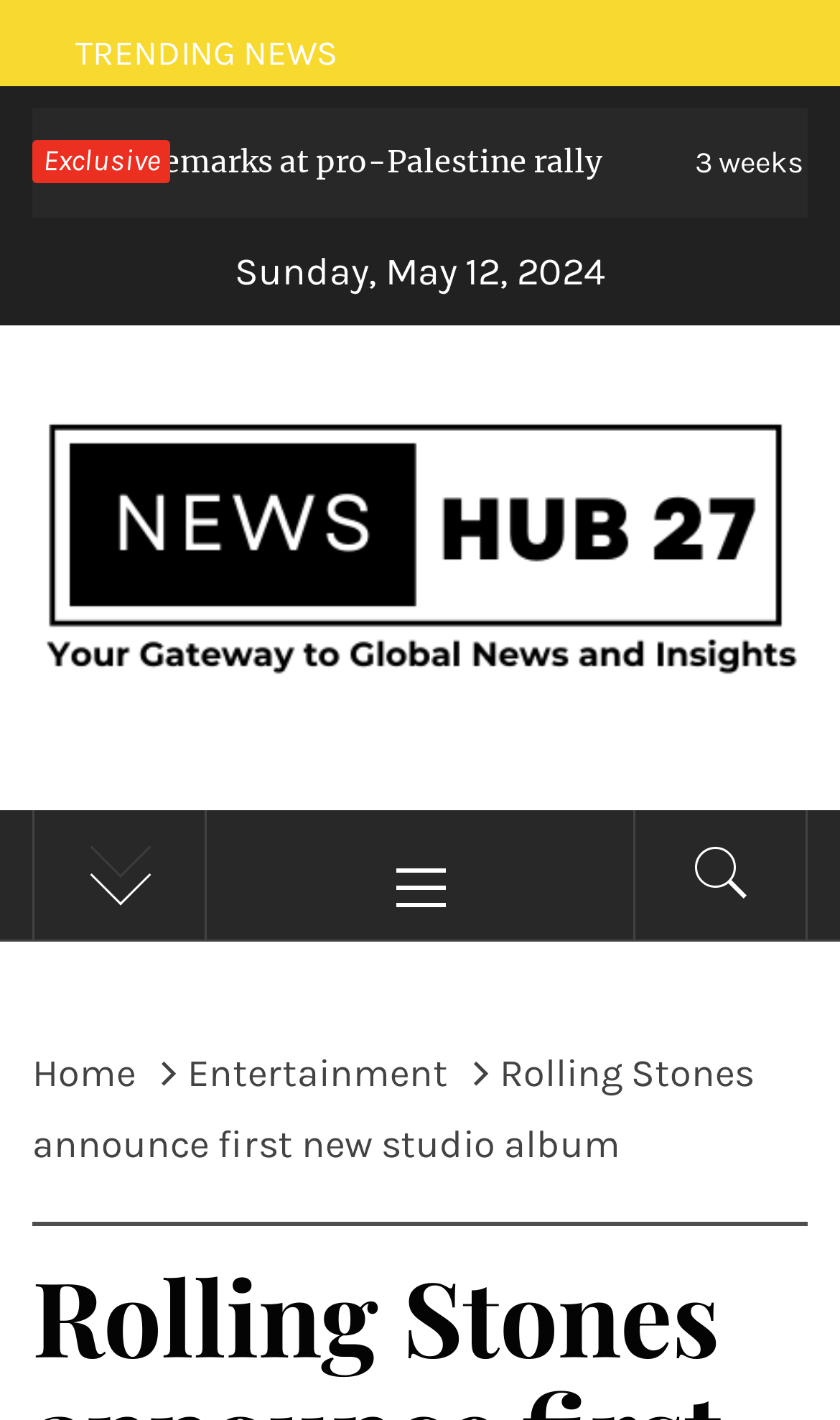What is the icon name of the link next to 'Primary Menu'?
Examine the screenshot and reply with a single word or phrase.

